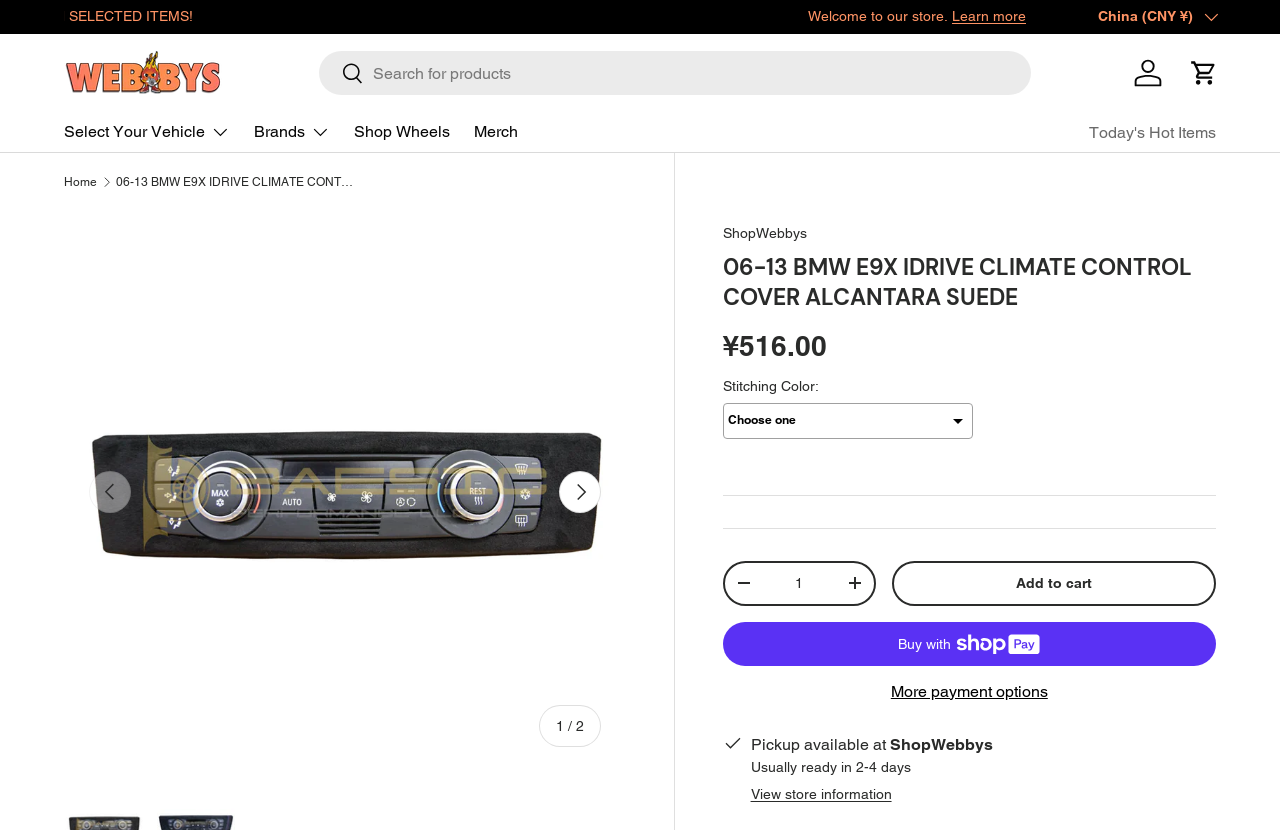Please provide a comprehensive answer to the question below using the information from the image: What is the alternative payment option?

The webpage offers an alternative payment option, 'Buy now with ShopPay', which is a payment method other than the default one.